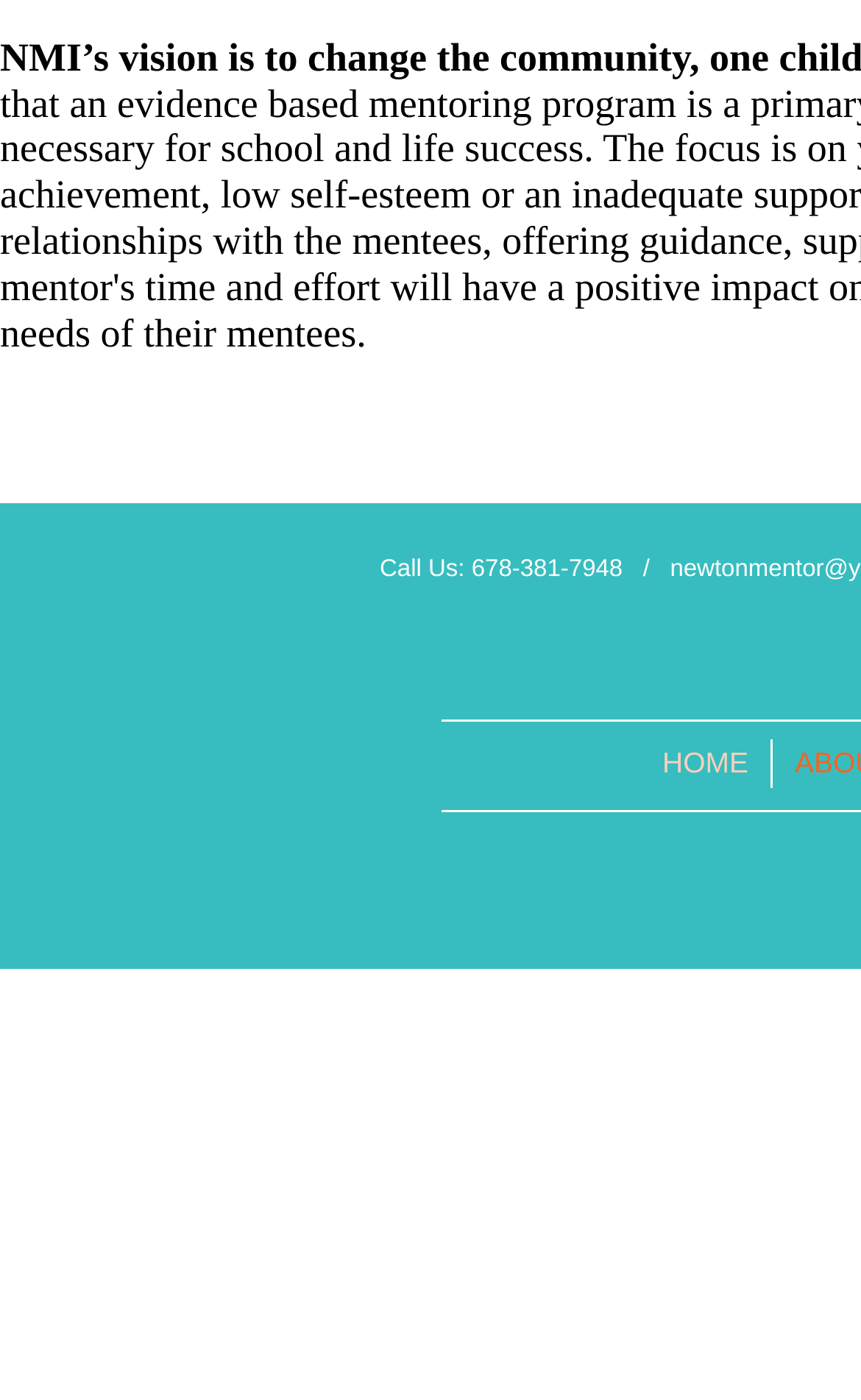Please provide the bounding box coordinate of the region that matches the element description: HOME. Coordinates should be in the format (top-left x, top-left y, bottom-right x, bottom-right y) and all values should be between 0 and 1.

[0.744, 0.528, 0.895, 0.563]